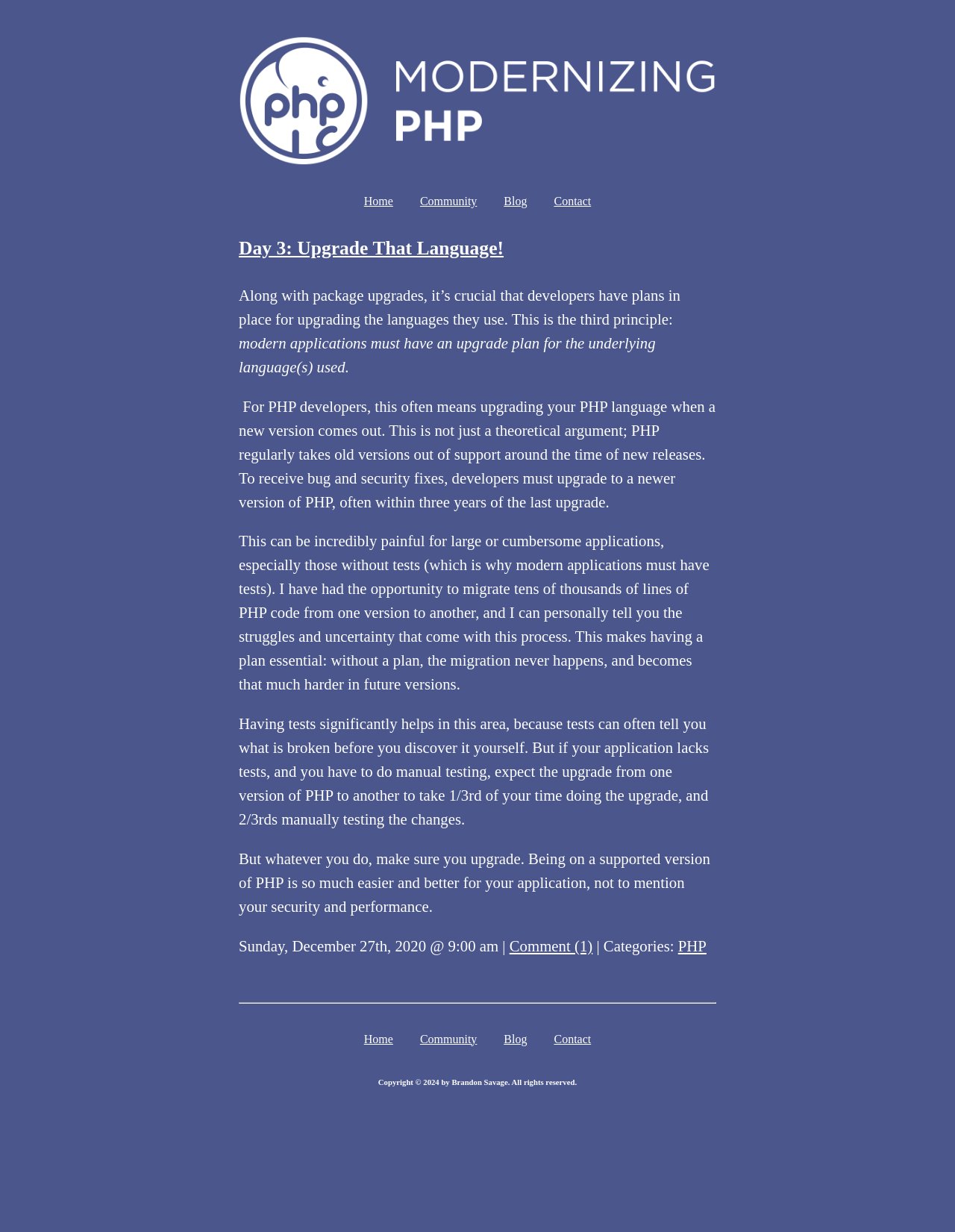Show the bounding box coordinates of the region that should be clicked to follow the instruction: "View the comments on the blog post."

[0.533, 0.761, 0.62, 0.775]